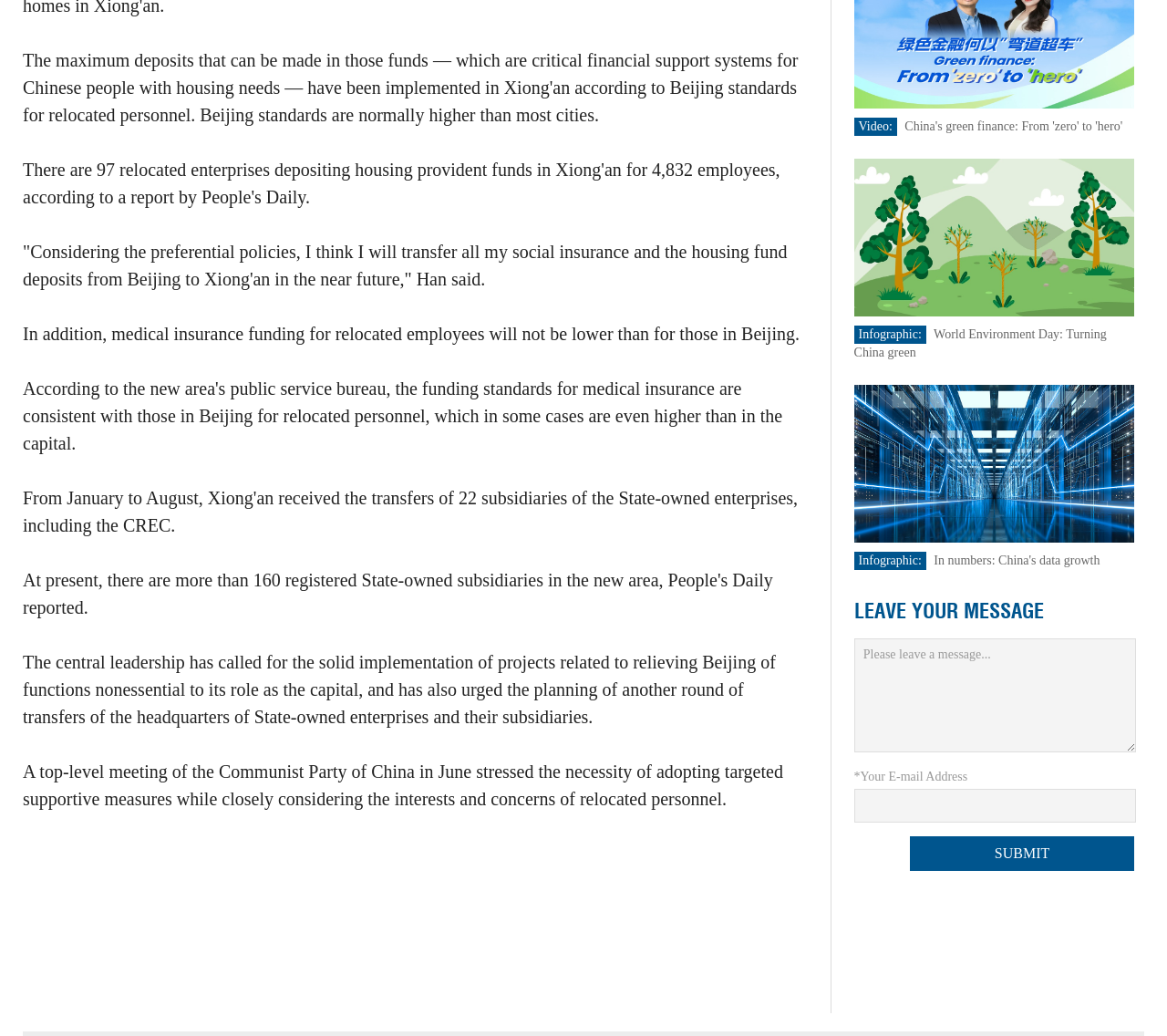Determine the bounding box coordinates of the clickable element necessary to fulfill the instruction: "View All Products". Provide the coordinates as four float numbers within the 0 to 1 range, i.e., [left, top, right, bottom].

None